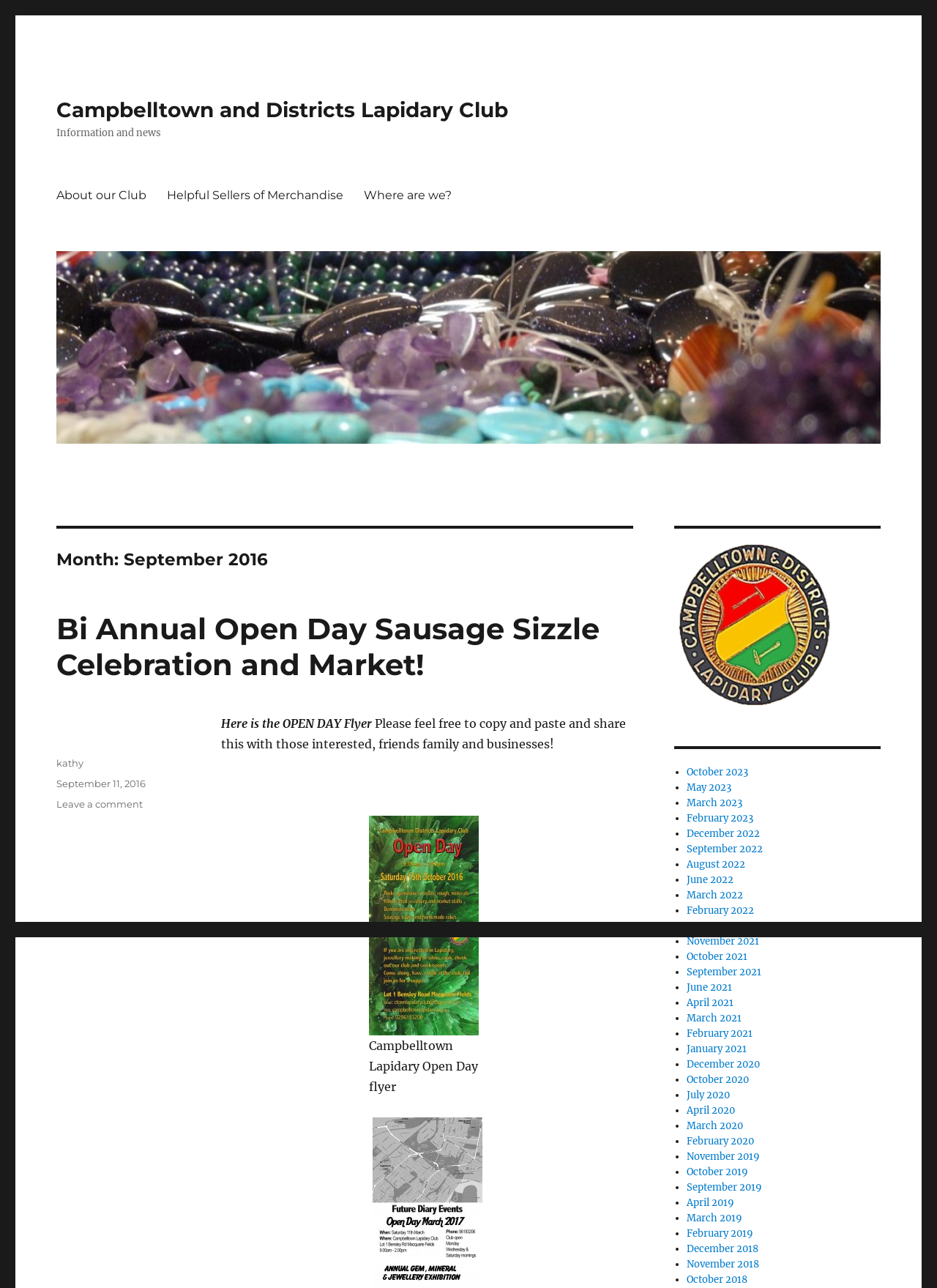Please identify the bounding box coordinates of the element's region that should be clicked to execute the following instruction: "Leave a comment on the 'Bi Annual Open Day Sausage Sizzle Celebration and Market!' post". The bounding box coordinates must be four float numbers between 0 and 1, i.e., [left, top, right, bottom].

[0.06, 0.619, 0.153, 0.629]